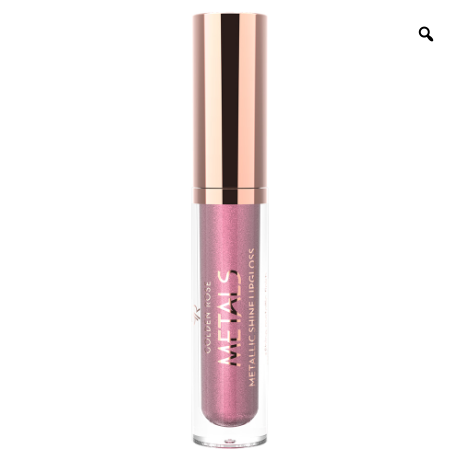What is the effect of the lipgloss on the lips?
Can you provide a detailed and comprehensive answer to the question?

The caption states that the lipgloss promises to deliver a long-lasting, non-drying effect, which means it will not dry out the lips.